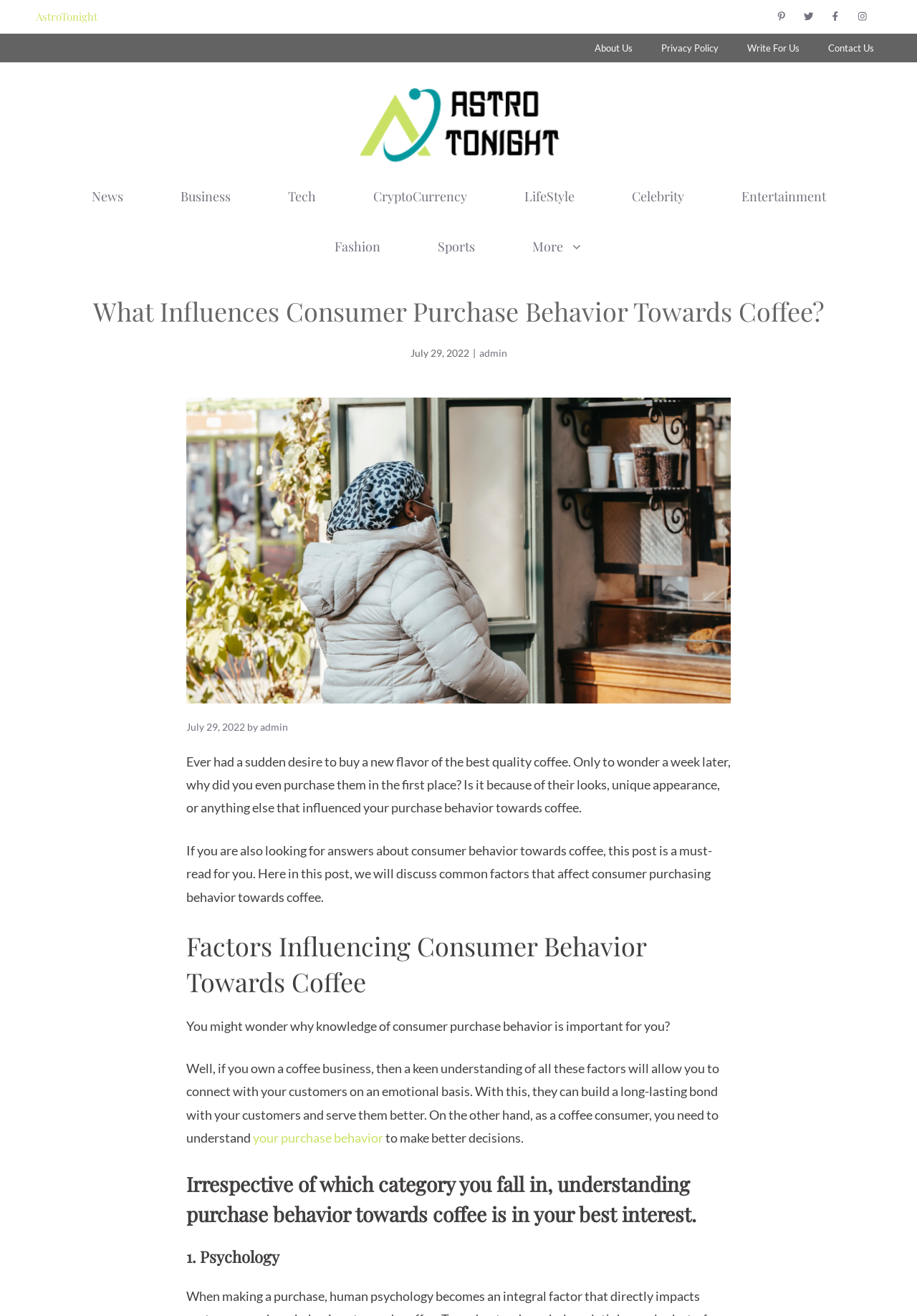Please identify the bounding box coordinates of the element's region that needs to be clicked to fulfill the following instruction: "read about the company". The bounding box coordinates should consist of four float numbers between 0 and 1, i.e., [left, top, right, bottom].

None